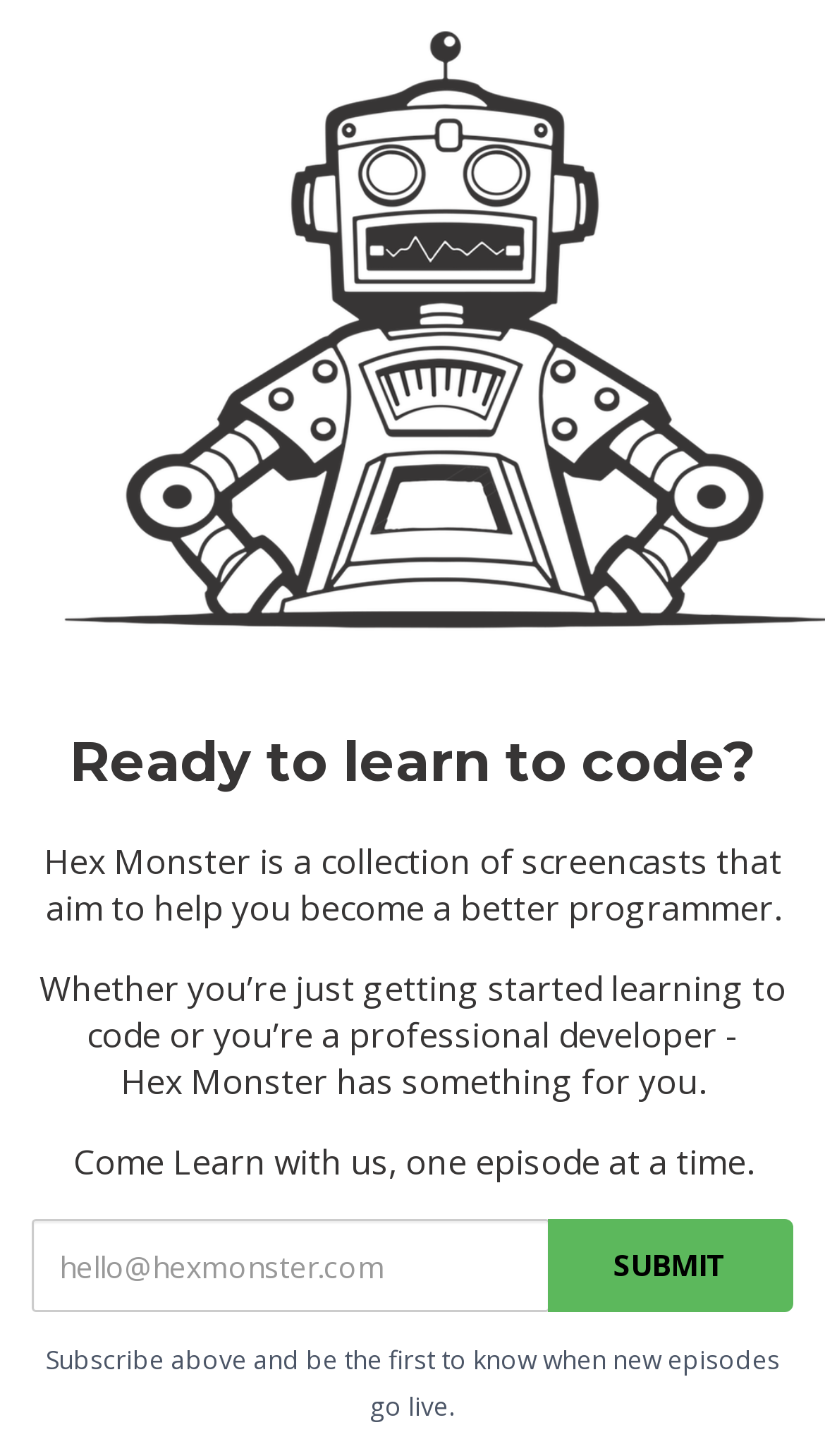Give a detailed explanation of the elements present on the webpage.

The webpage is a learning resource platform called Hex Monster, which offers screencasts to help users learn to code. At the top, there is a heading that asks "Ready to learn to code?" followed by a brief introduction to Hex Monster, which describes its purpose and target audience. Below the introduction, there is a call-to-action phrase "Come Learn with us, one episode at a time." 

On the right side of the introduction, there is a layout table containing a textbox with a placeholder email address and a submit button. This form is likely used for users to subscribe to the platform's newsletter. 

At the very bottom of the page, there is a note reminding users to subscribe to the newsletter to stay updated on new episode releases.